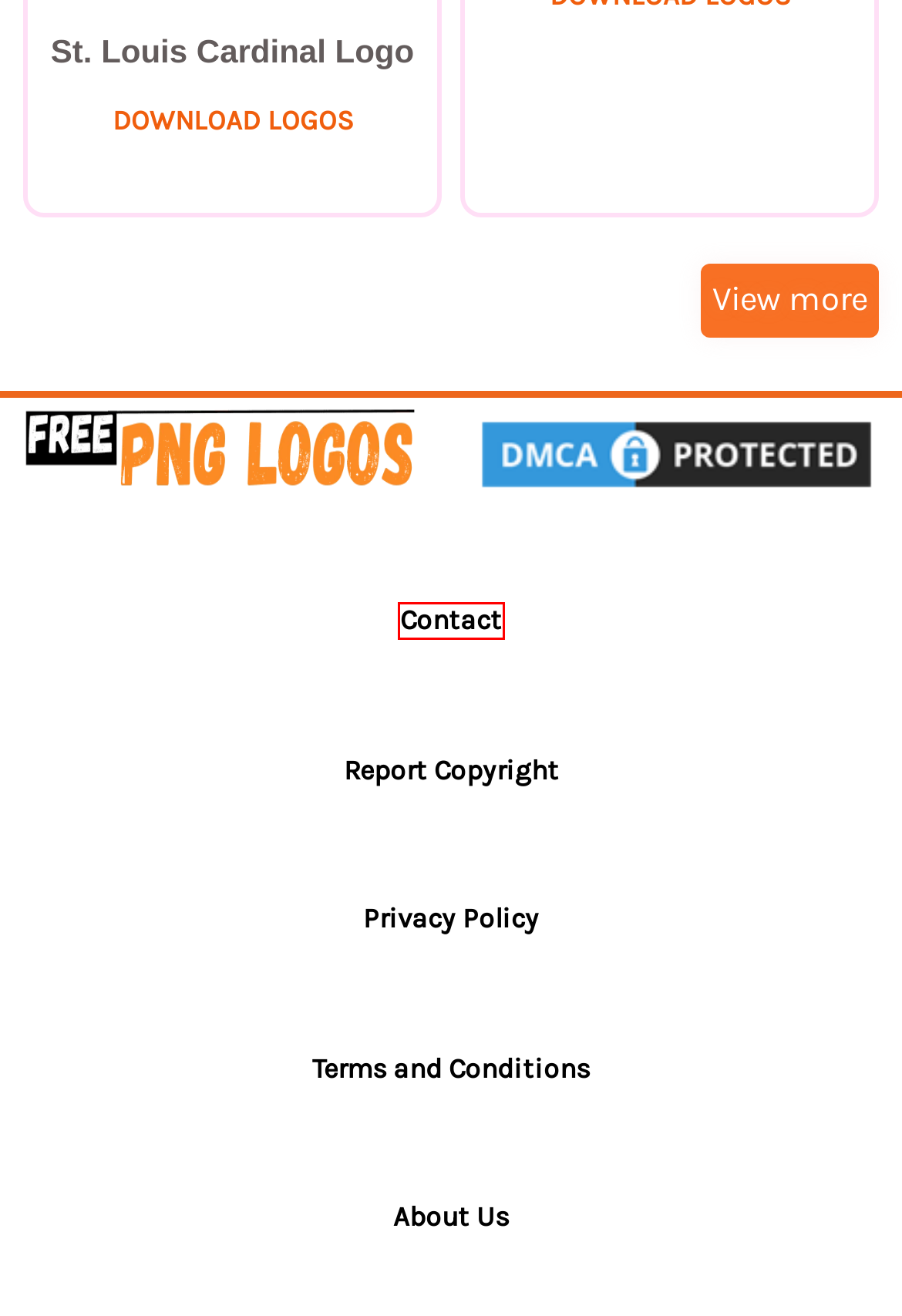You are presented with a screenshot of a webpage that includes a red bounding box around an element. Determine which webpage description best matches the page that results from clicking the element within the red bounding box. Here are the candidates:
A. Report Copyright/removal
B. Paypal Icon Free PNG And SVG Logo Download
C. About Us • Free PNG Logos
D. Kansas City Royals Logo Free PNG And SVG Logo Download
E. Contact • Free PNG Logos
F. Boston Red Sox Logo Free PNG And SVG Logo Download
G. Privacy Policy • Free PNG Logos
H. Synchrony Financial Free PNG And SVG Logo Download

E